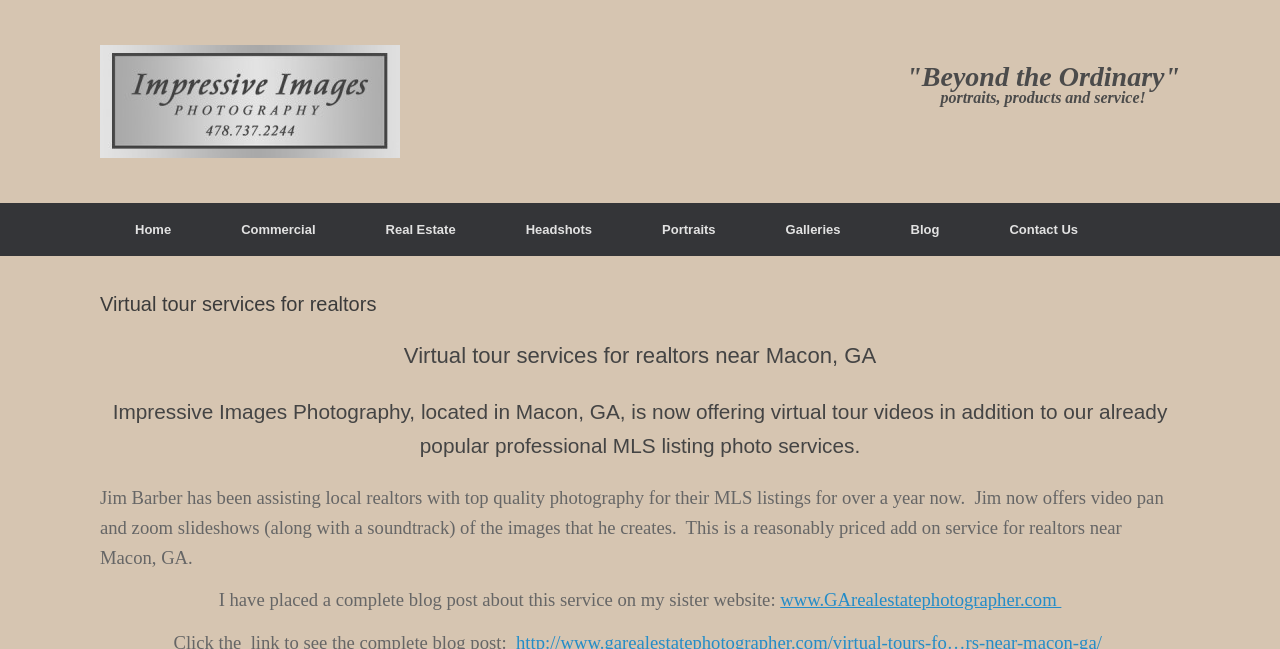What is the location of the photography service?
Using the image, give a concise answer in the form of a single word or short phrase.

Macon, GA